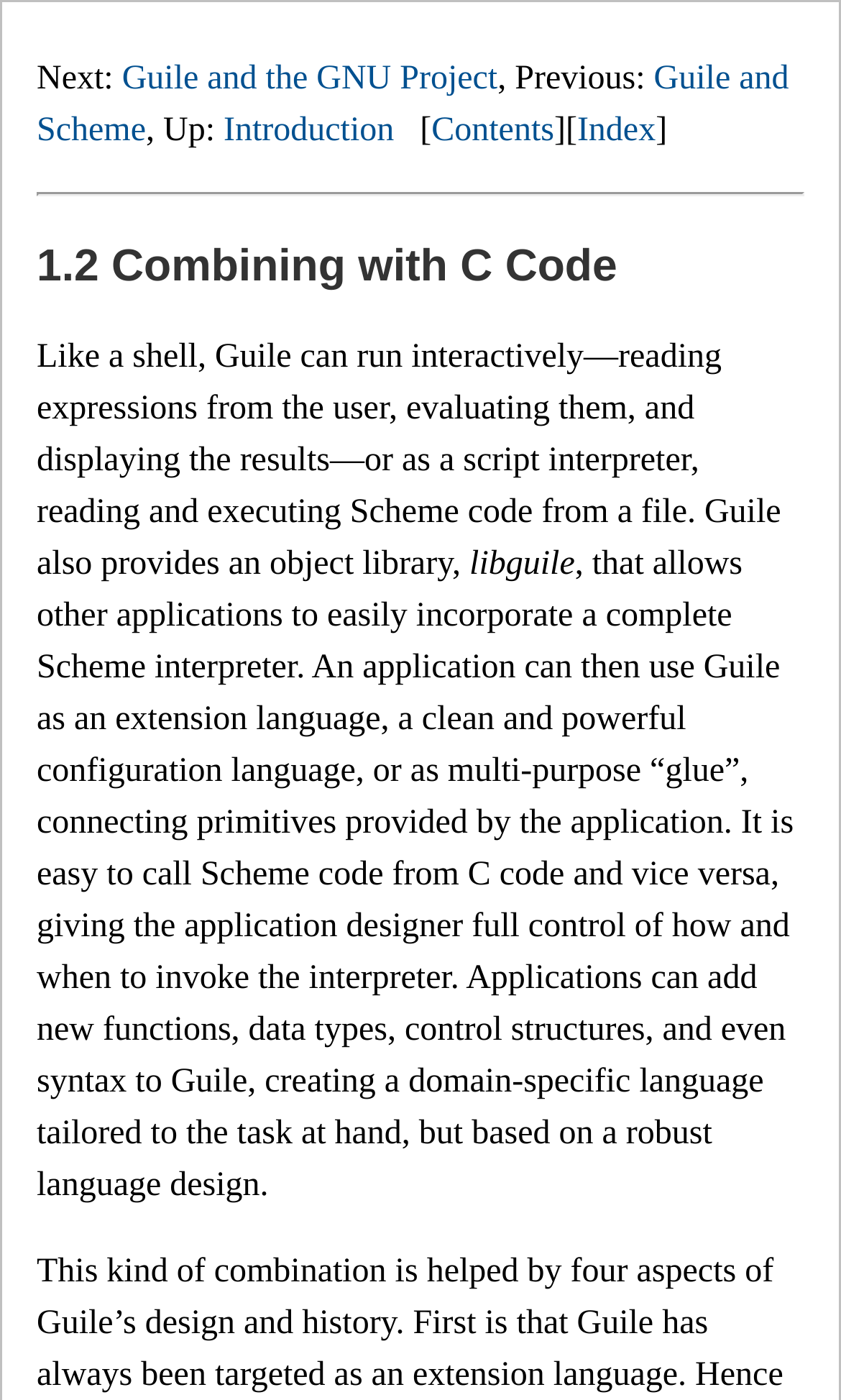Answer the question with a single word or phrase: 
What is the purpose of libguile?

allows other applications to incorporate a Scheme interpreter